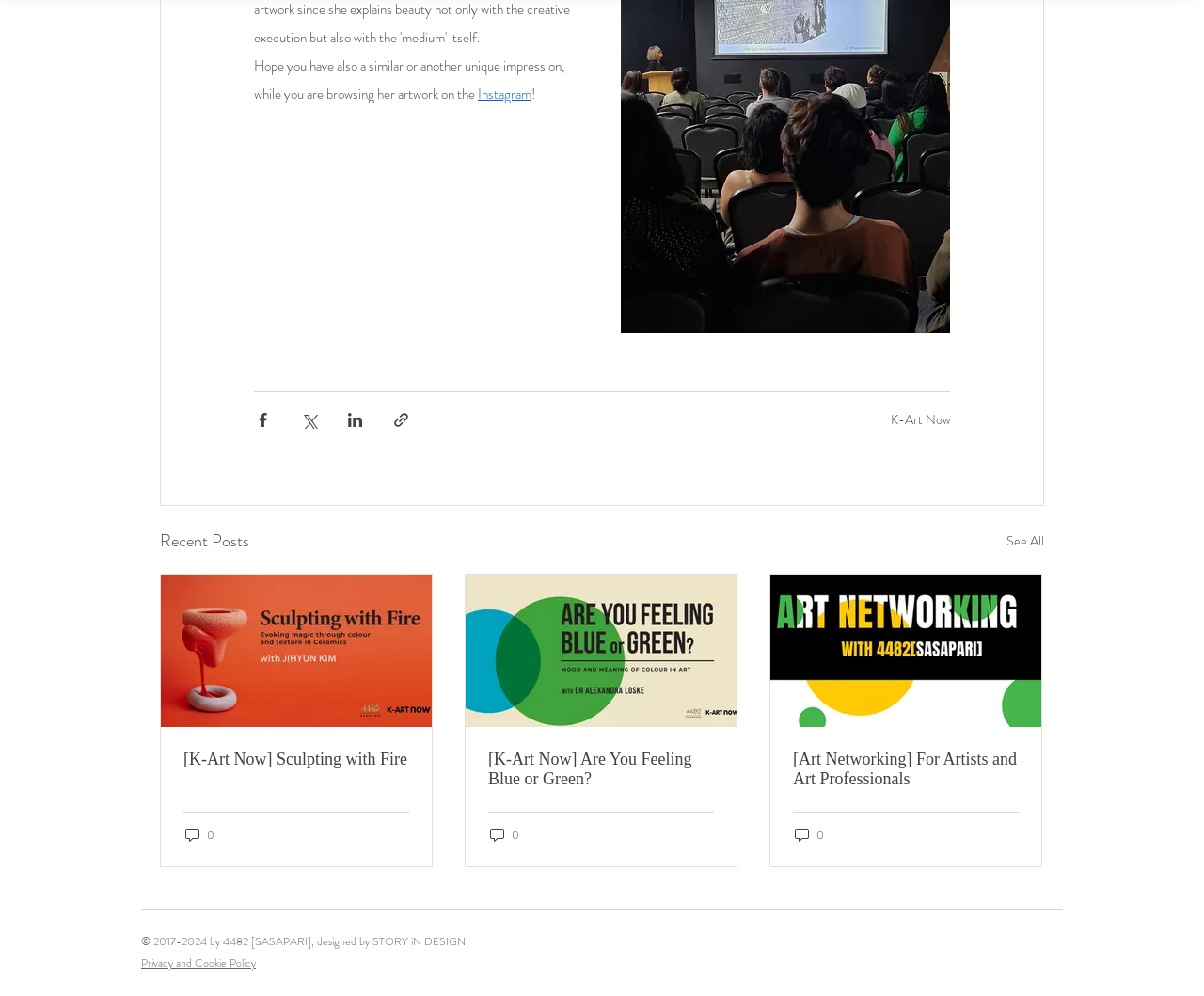How many share options are available?
Observe the image and answer the question with a one-word or short phrase response.

4